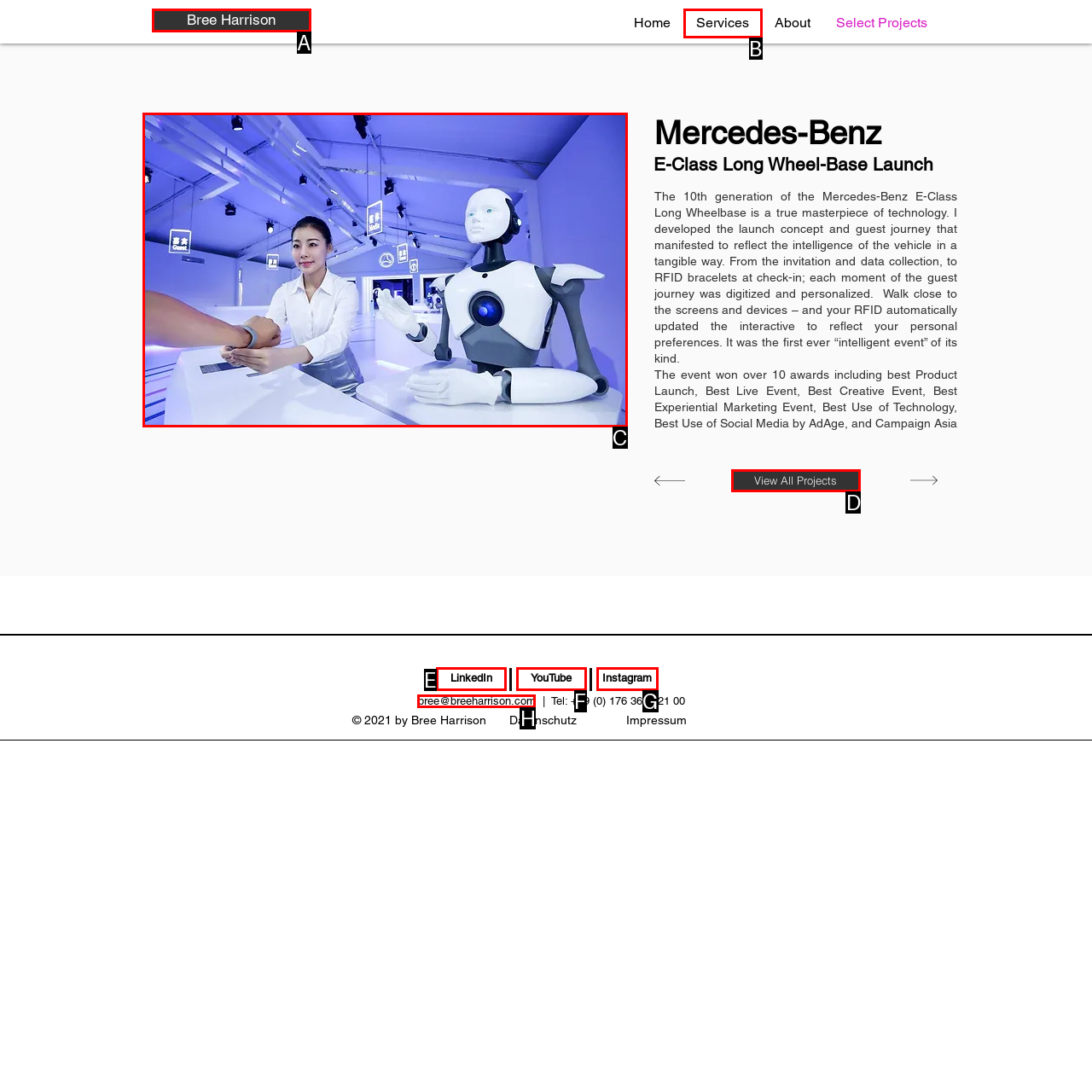Tell me the correct option to click for this task: Click the 'View All Projects' link
Write down the option's letter from the given choices.

D